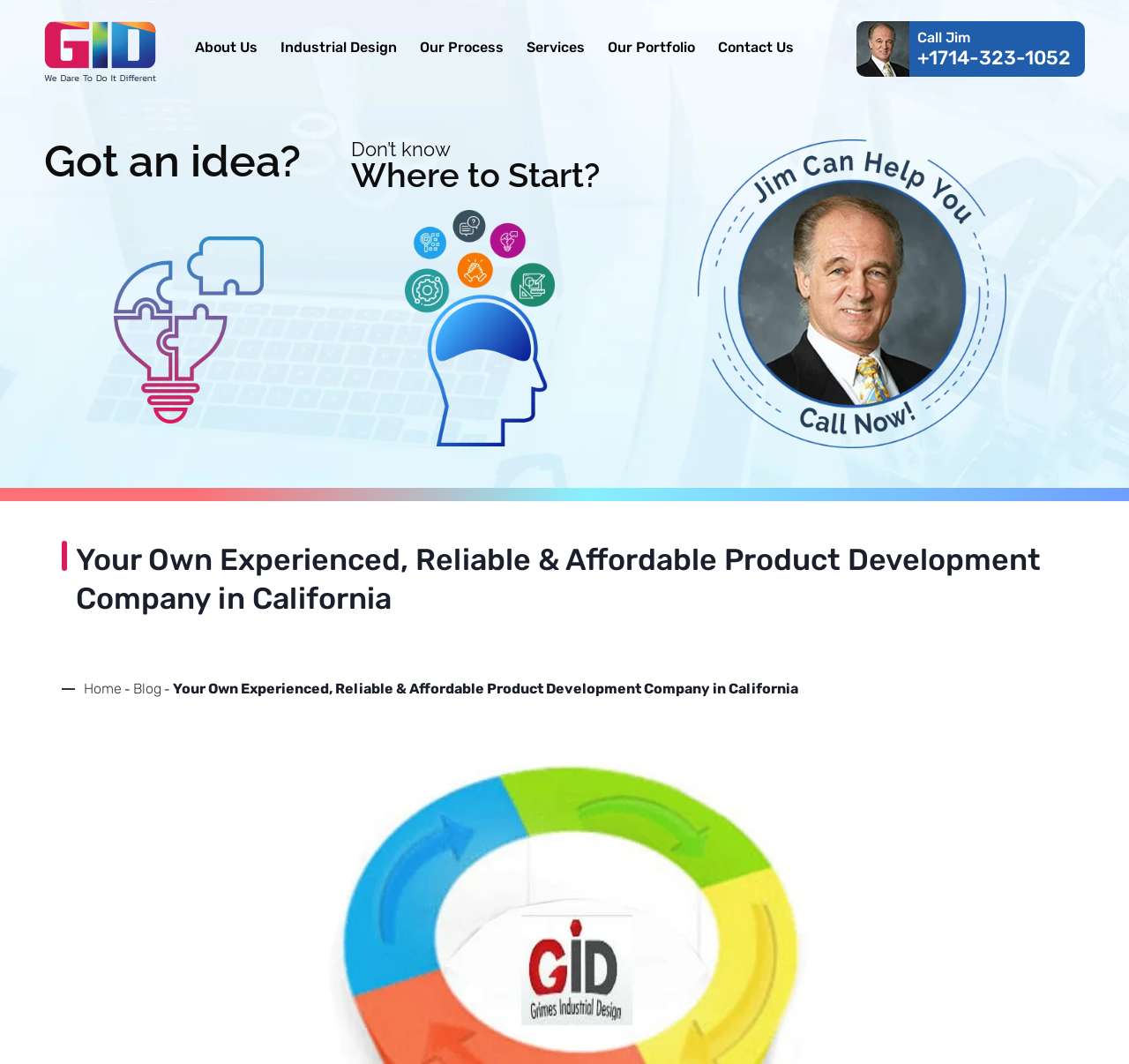Please determine the bounding box coordinates of the element to click in order to execute the following instruction: "Click on 'Call Jim +1714-323-1052'". The coordinates should be four float numbers between 0 and 1, specified as [left, top, right, bottom].

[0.813, 0.027, 0.954, 0.066]